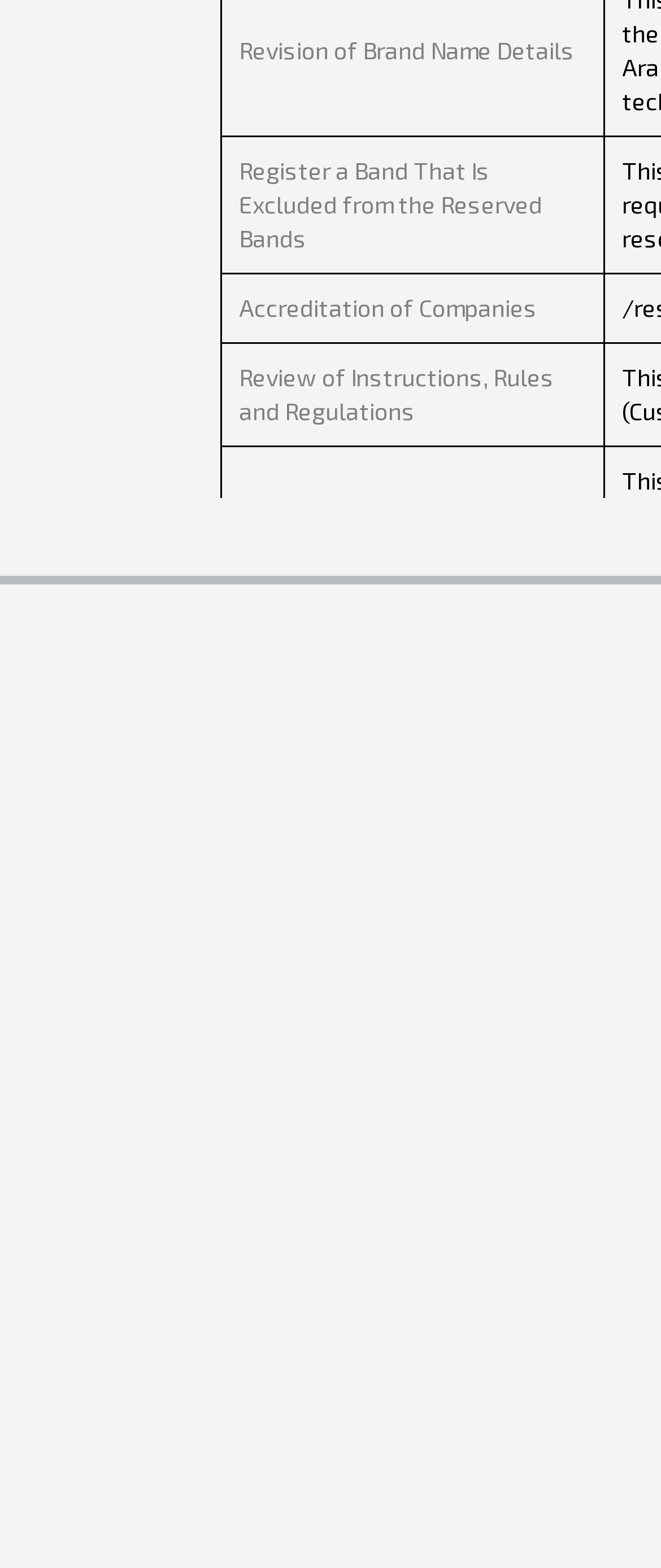Provide the bounding box coordinates of the UI element that matches the description: "Revision of Brand Name Details".

[0.362, 0.022, 0.869, 0.041]